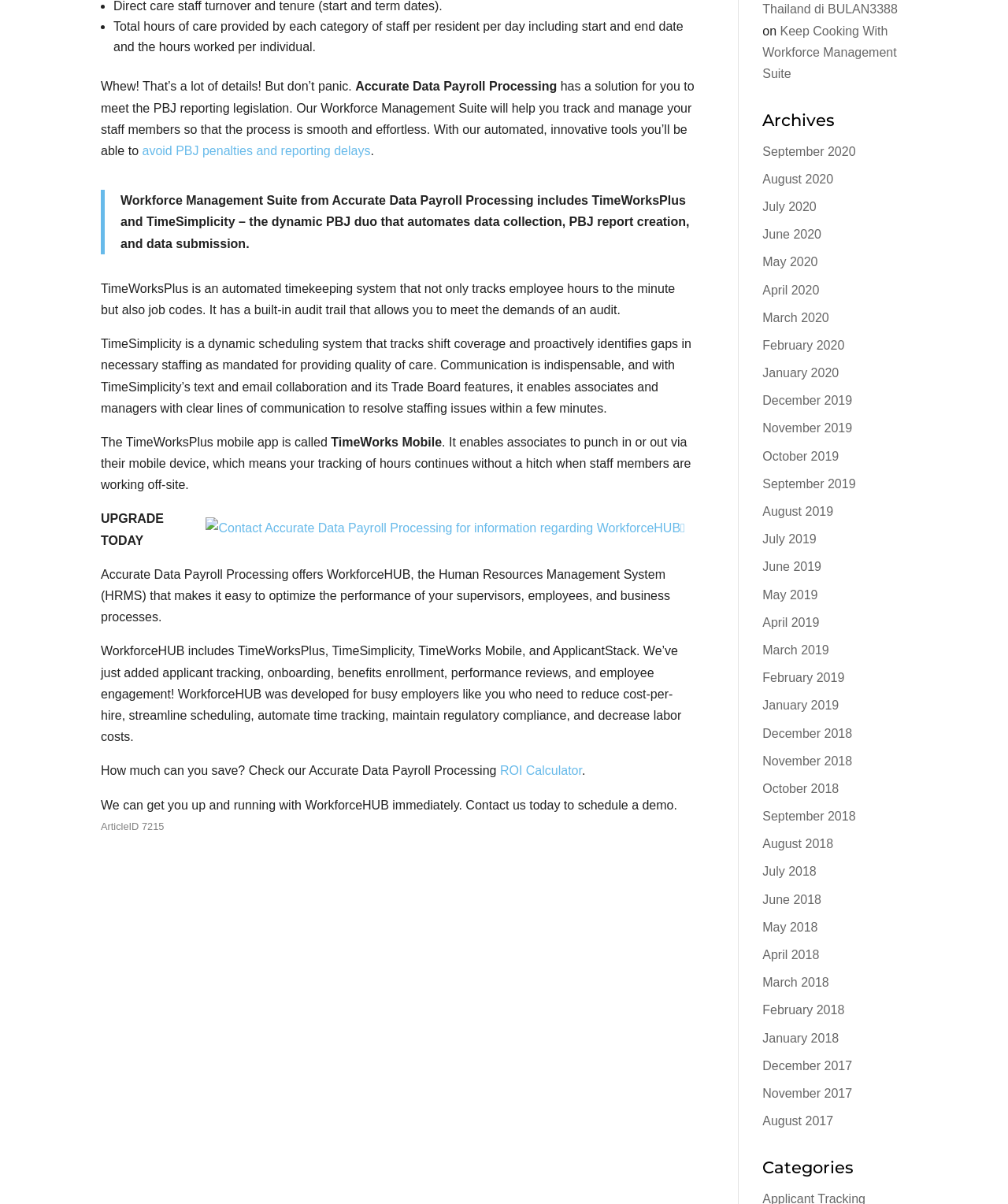What is the name of the mobile app for TimeWorksPlus?
Using the image as a reference, deliver a detailed and thorough answer to the question.

The webpage mentions that the TimeWorksPlus mobile app is called TimeWorks Mobile, which enables associates to punch in or out via their mobile device, allowing for continuous tracking of hours even when staff members are working off-site.